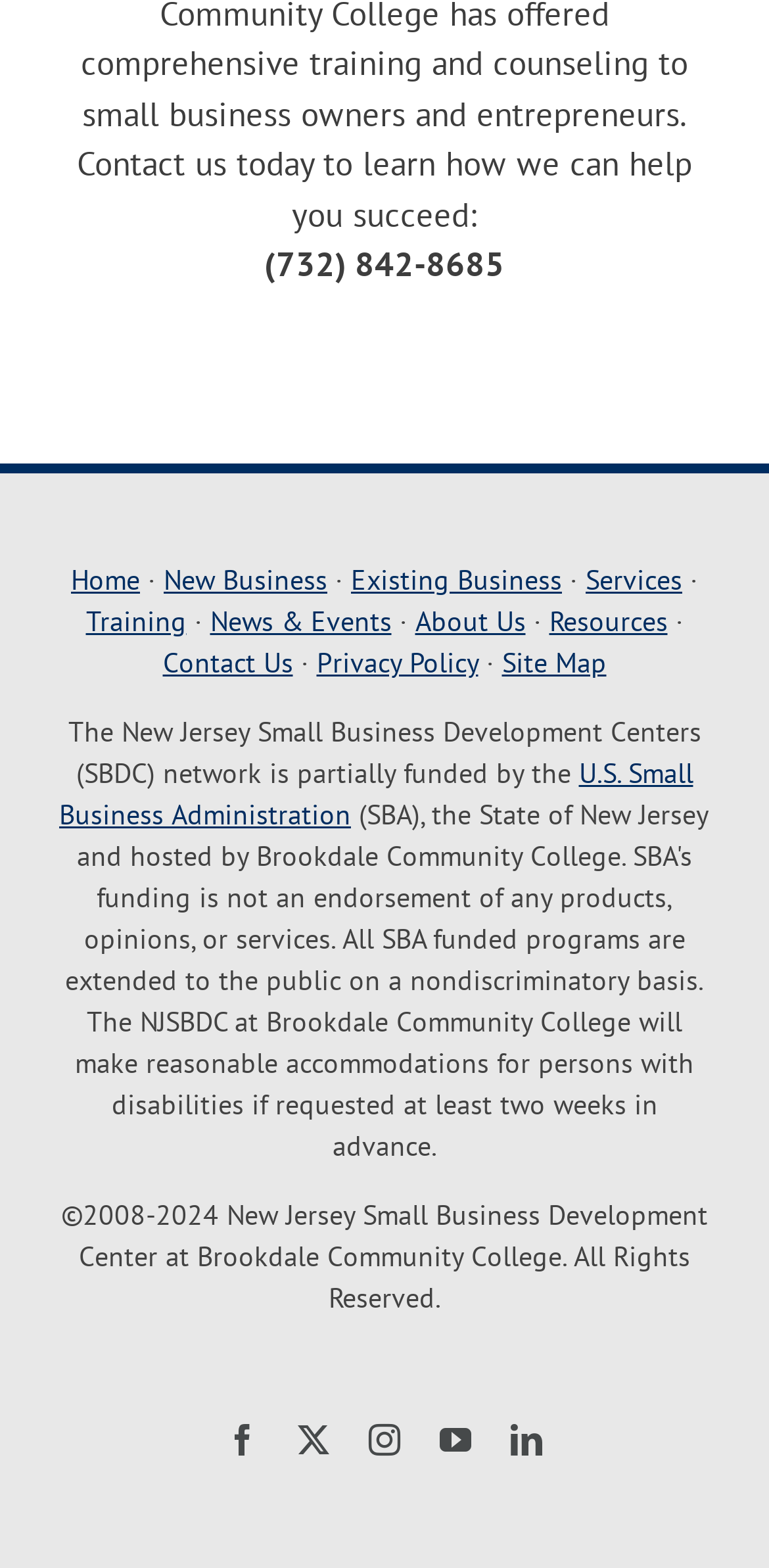How many main navigation links are there?
Please answer the question as detailed as possible based on the image.

The main navigation links are located in the middle of the webpage, and they are 'Home', 'New Business', 'Existing Business', 'Services', 'Training', 'News & Events', 'About Us', and 'Resources'. I counted them by looking at the link elements with bounding boxes between [0.092, 0.358, 0.182, 0.381] and [0.714, 0.385, 0.868, 0.407].